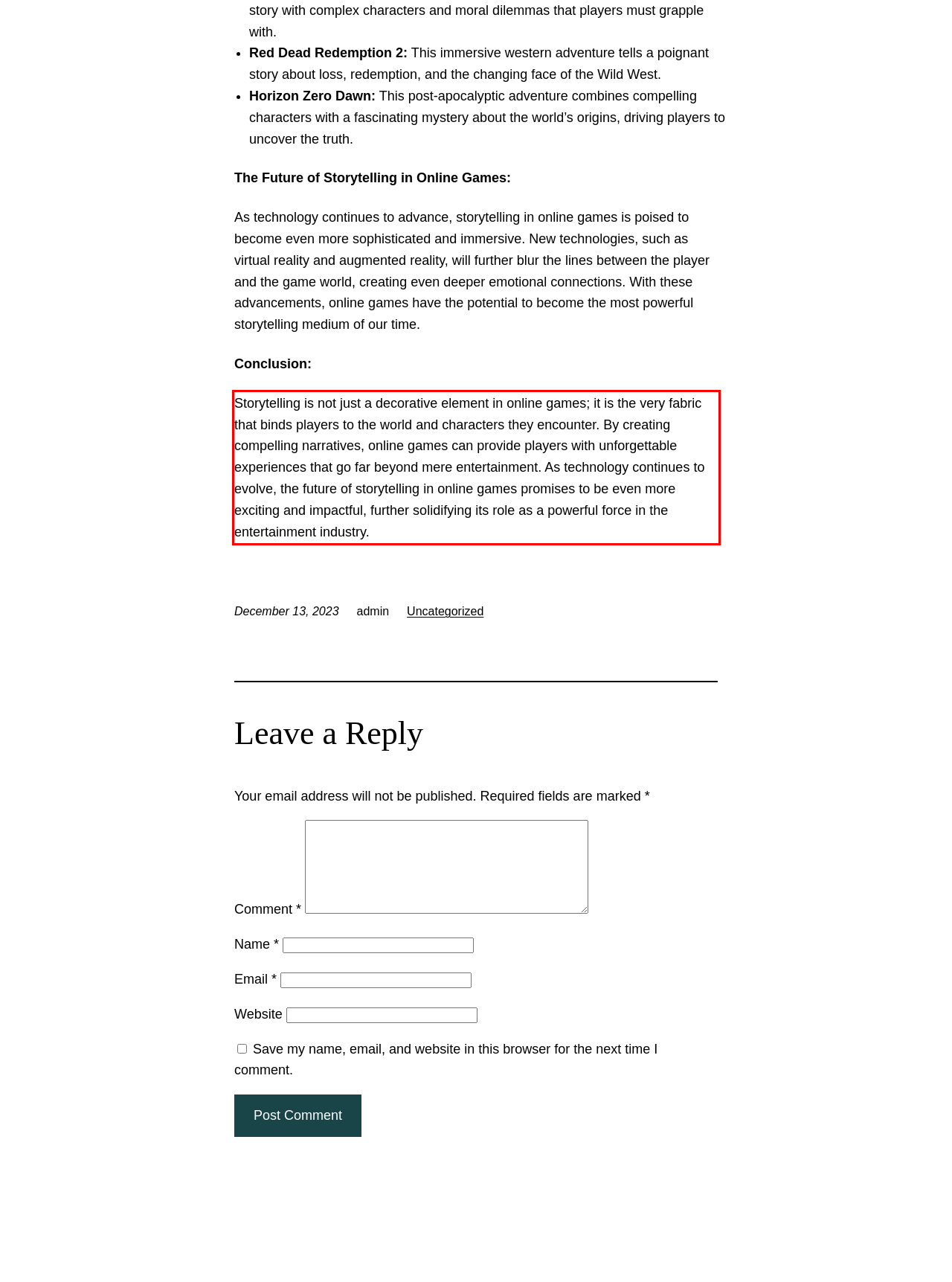Analyze the screenshot of a webpage where a red rectangle is bounding a UI element. Extract and generate the text content within this red bounding box.

Storytelling is not just a decorative element in online games; it is the very fabric that binds players to the world and characters they encounter. By creating compelling narratives, online games can provide players with unforgettable experiences that go far beyond mere entertainment. As technology continues to evolve, the future of storytelling in online games promises to be even more exciting and impactful, further solidifying its role as a powerful force in the entertainment industry.